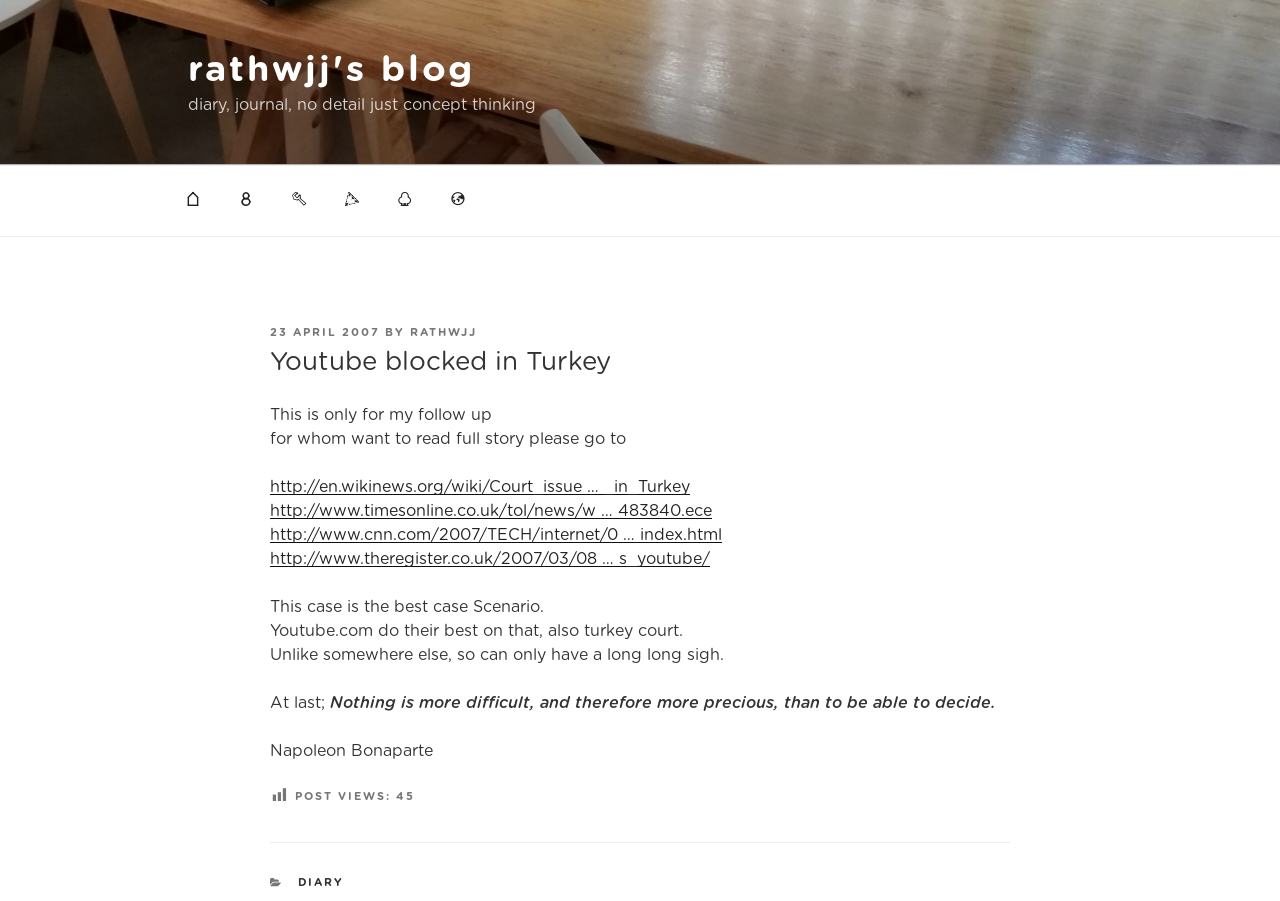Describe every aspect of the webpage comprehensively.

This webpage is a blog post titled "Youtube blocked in Turkey" by rathwjj. At the top, there is a link to the blog's homepage and a brief description of the blog's theme. Below that, there is a top menu navigation bar with several links, each represented by an icon.

The main content of the blog post is divided into sections. The first section displays the post's metadata, including the date "23 APRIL 2007" and the author "RATHWJJ". The title of the post "Youtube blocked in Turkey" is displayed prominently.

The main text of the post is a personal reflection on the blocking of YouTube in Turkey. The author mentions that this is a follow-up post and provides links to external news articles about the incident. The text is written in a conversational tone, with the author sharing their thoughts and opinions on the matter.

Throughout the post, there are several paragraphs of text, each discussing a different aspect of the incident. The author quotes Napoleon Bonaparte at the end of the post, and there is a final section displaying the post's view count and categories.

Overall, the webpage is a personal blog post discussing a specific news event, with links to external sources and a conversational tone.